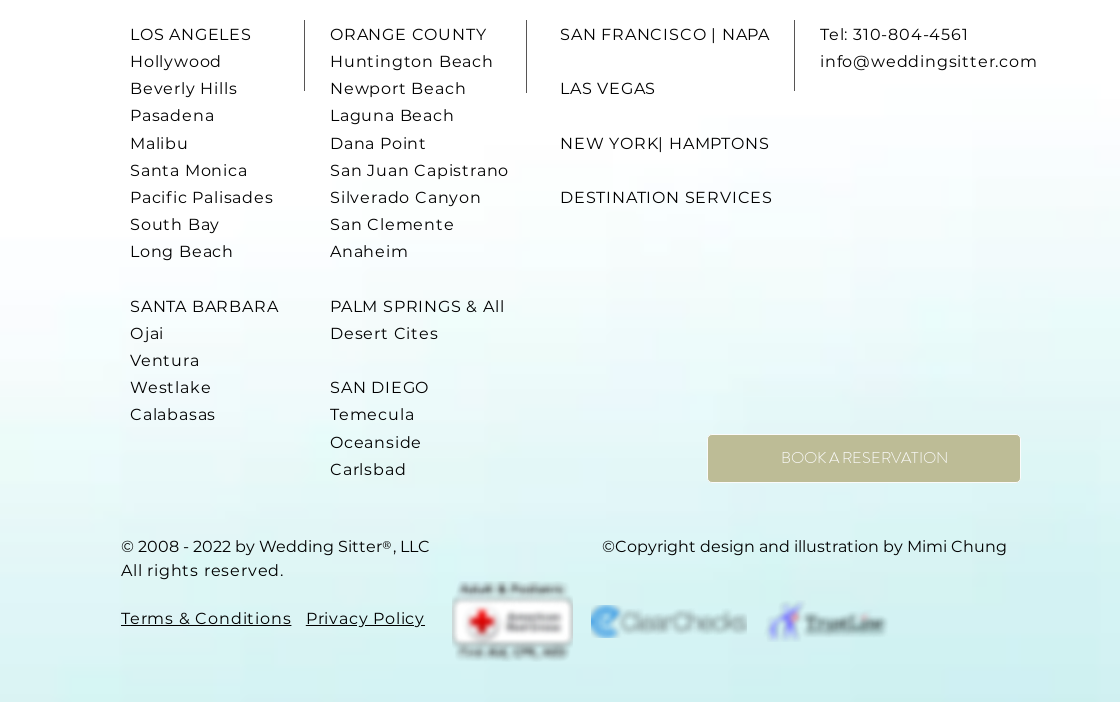What type of information is provided for inquiries?
Look at the screenshot and give a one-word or phrase answer.

Phone number and email address